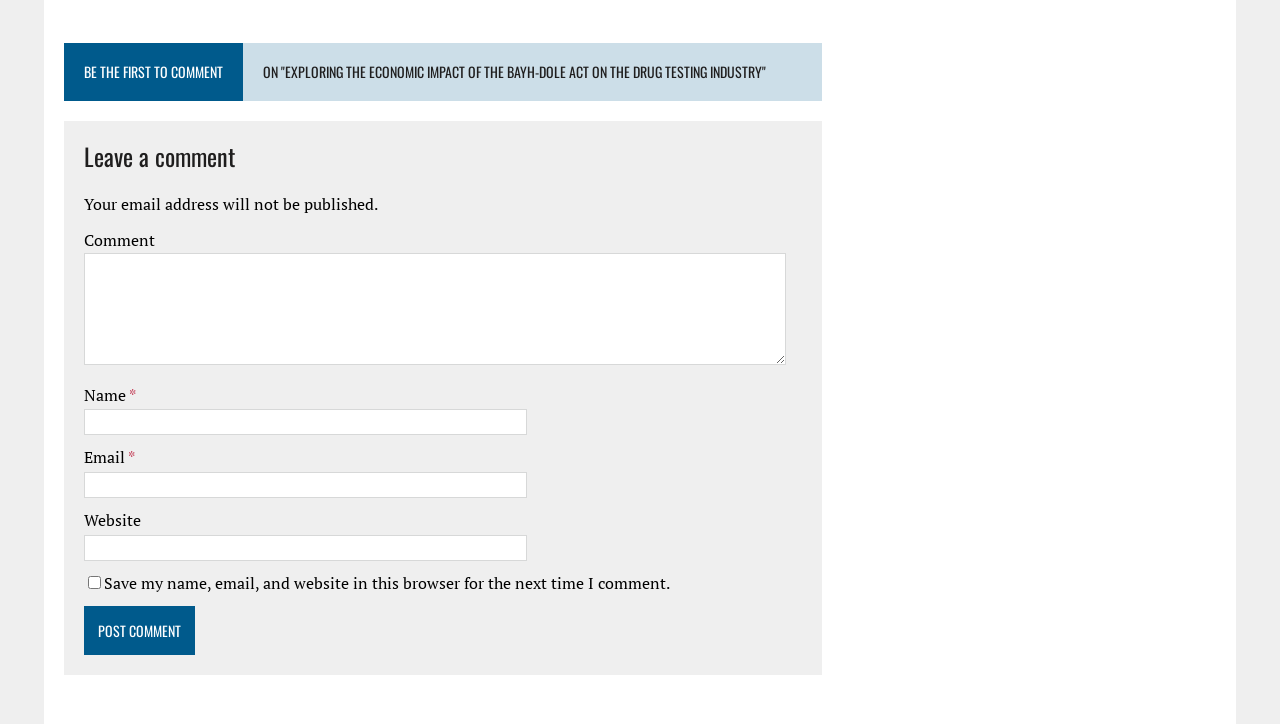Provide a short, one-word or phrase answer to the question below:
What information is required to post a comment?

Name and Email